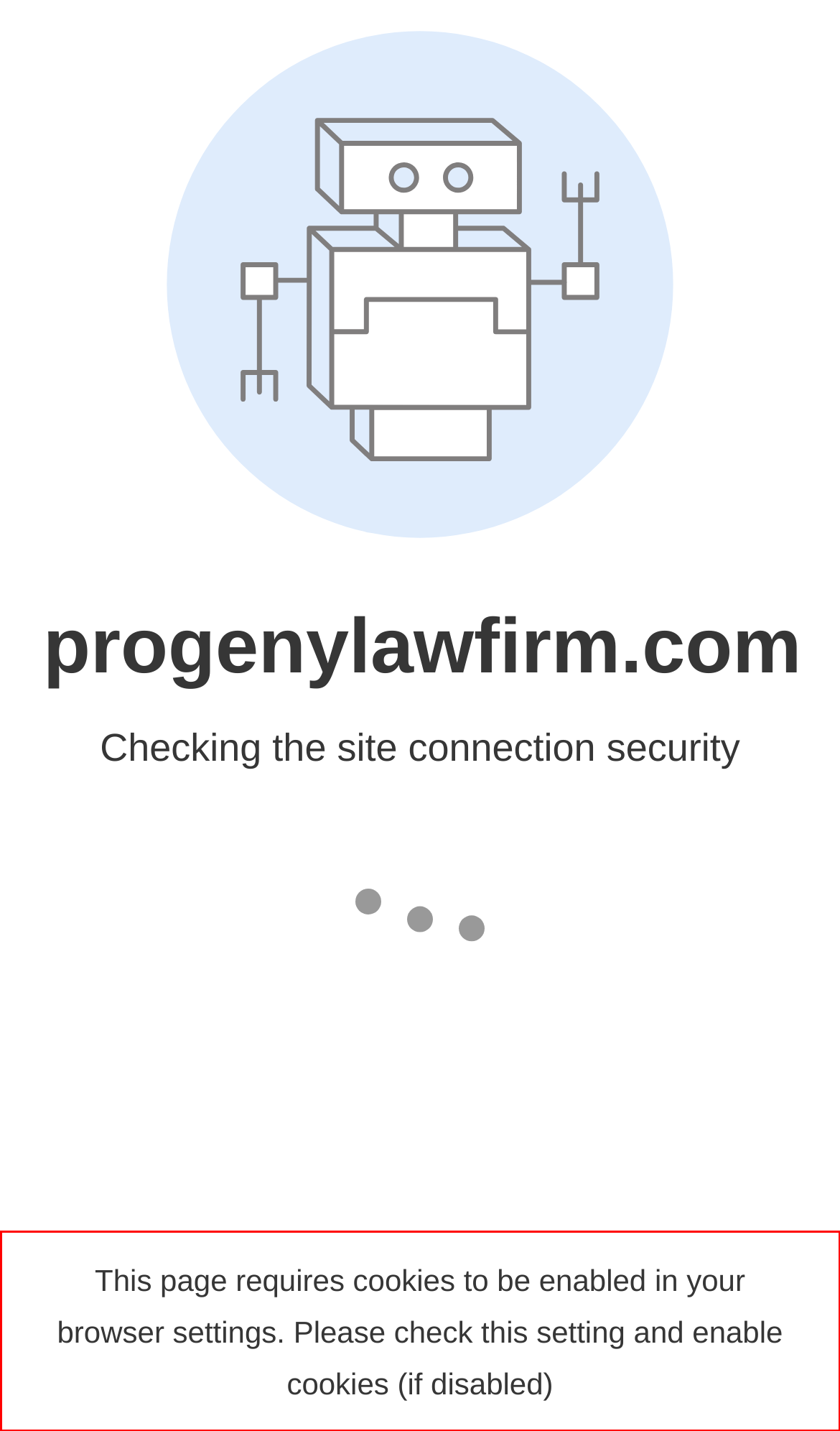You have a screenshot of a webpage with a UI element highlighted by a red bounding box. Use OCR to obtain the text within this highlighted area.

This page requires cookies to be enabled in your browser settings. Please check this setting and enable cookies (if disabled)